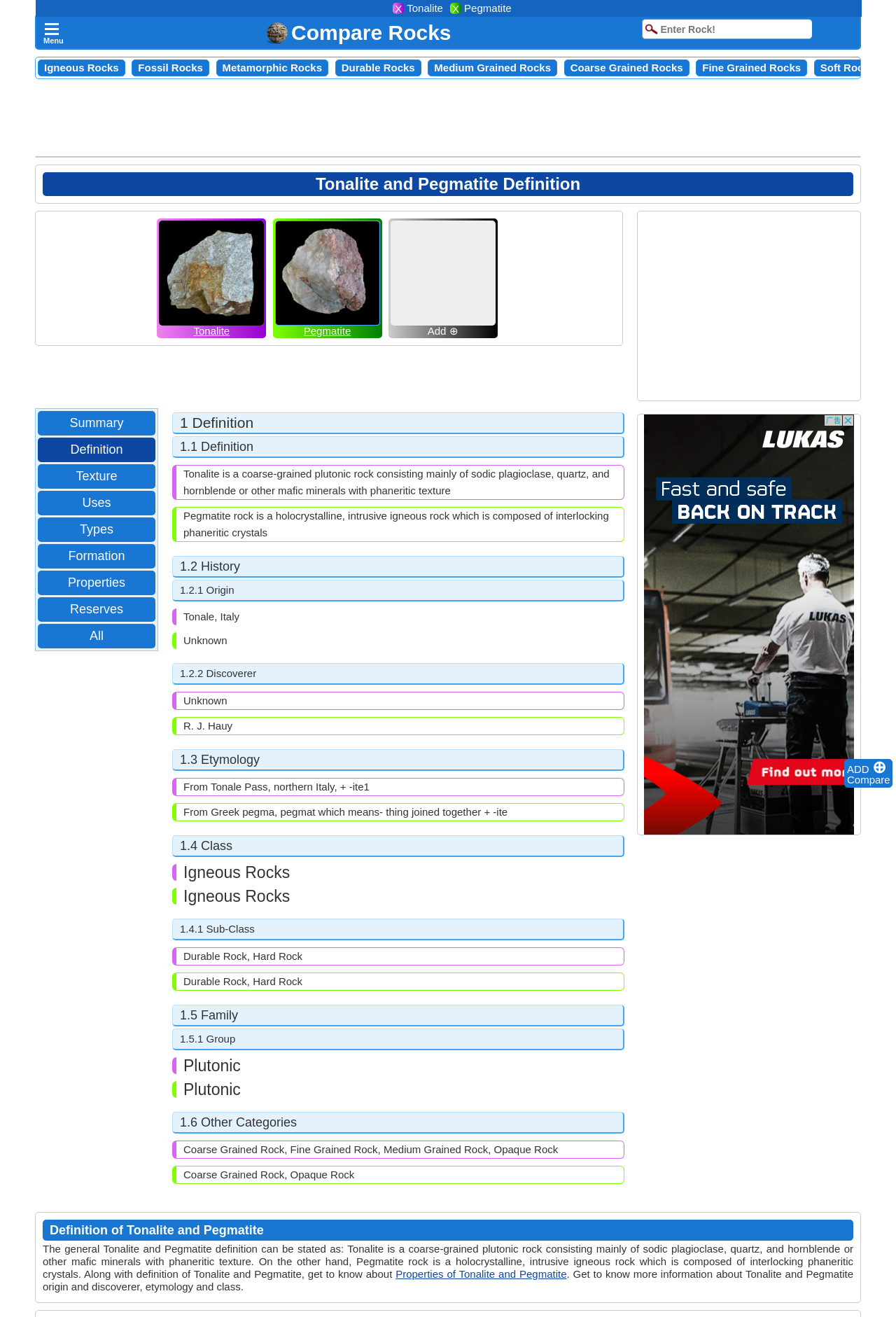Extract the primary header of the webpage and generate its text.

Tonalite and Pegmatite Definition